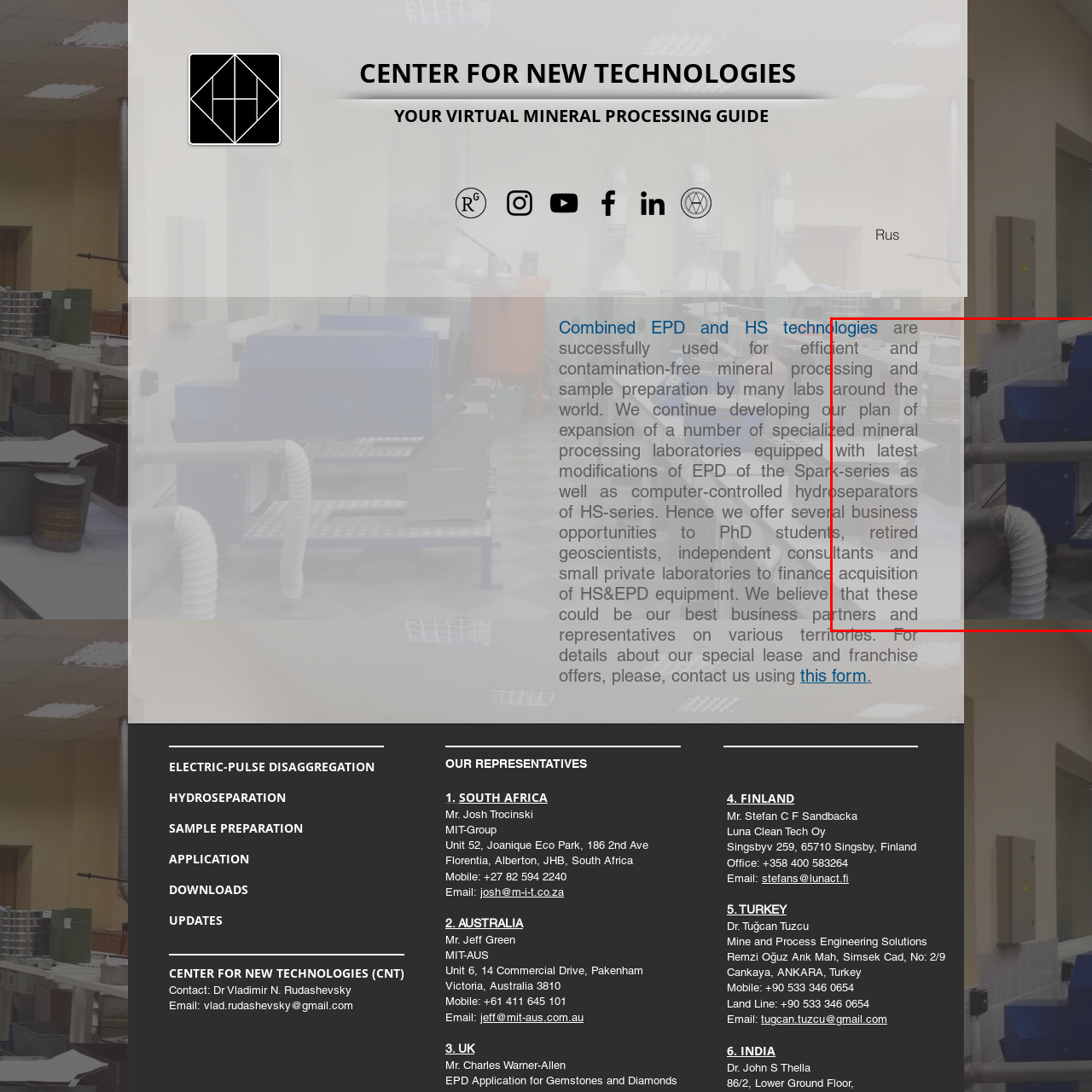Analyze the image surrounded by the red box and respond concisely: What technologies are being used in the laboratories?

EPD and HS